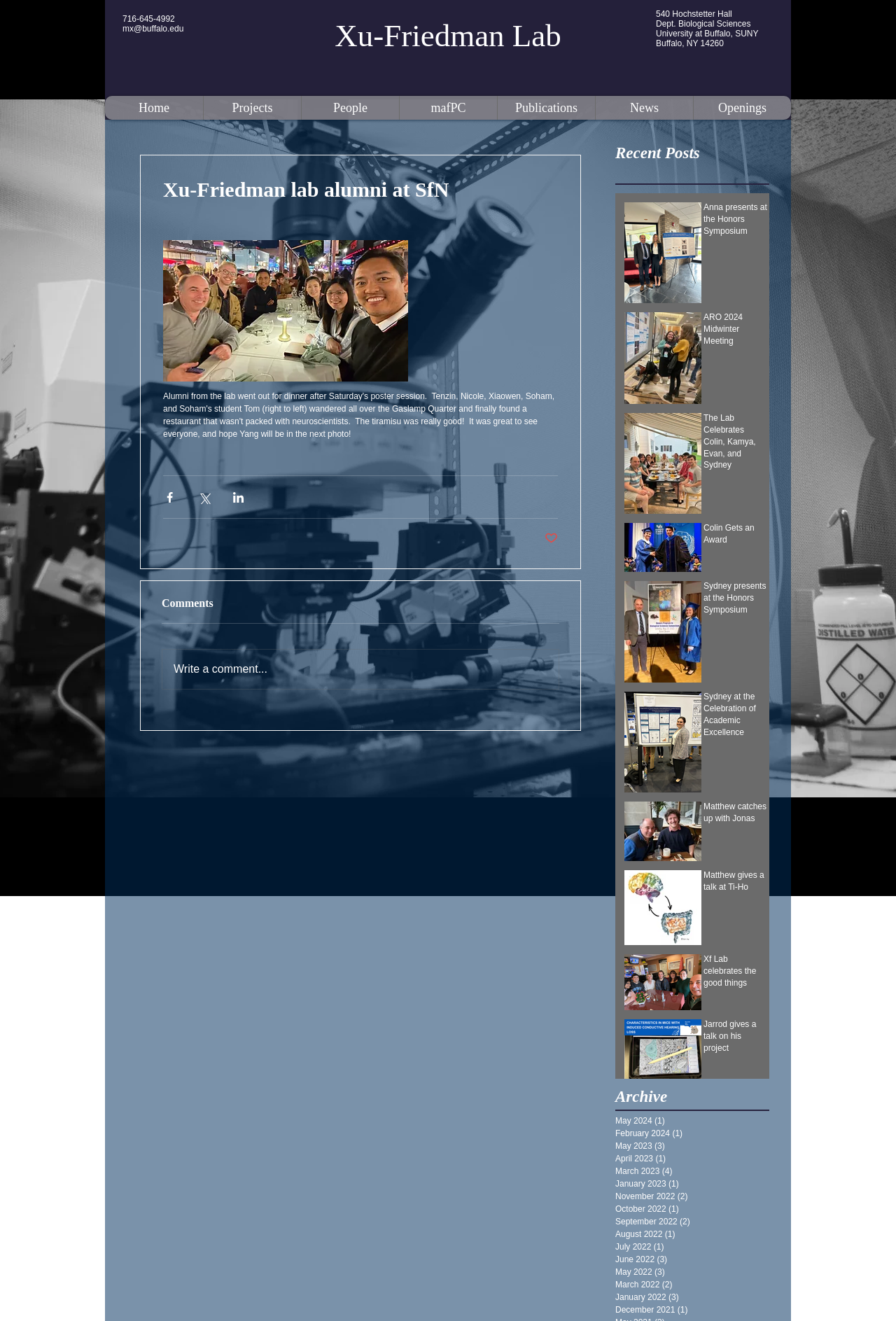Please find the bounding box coordinates of the element that must be clicked to perform the given instruction: "Click the 'Home' link". The coordinates should be four float numbers from 0 to 1, i.e., [left, top, right, bottom].

[0.117, 0.073, 0.227, 0.091]